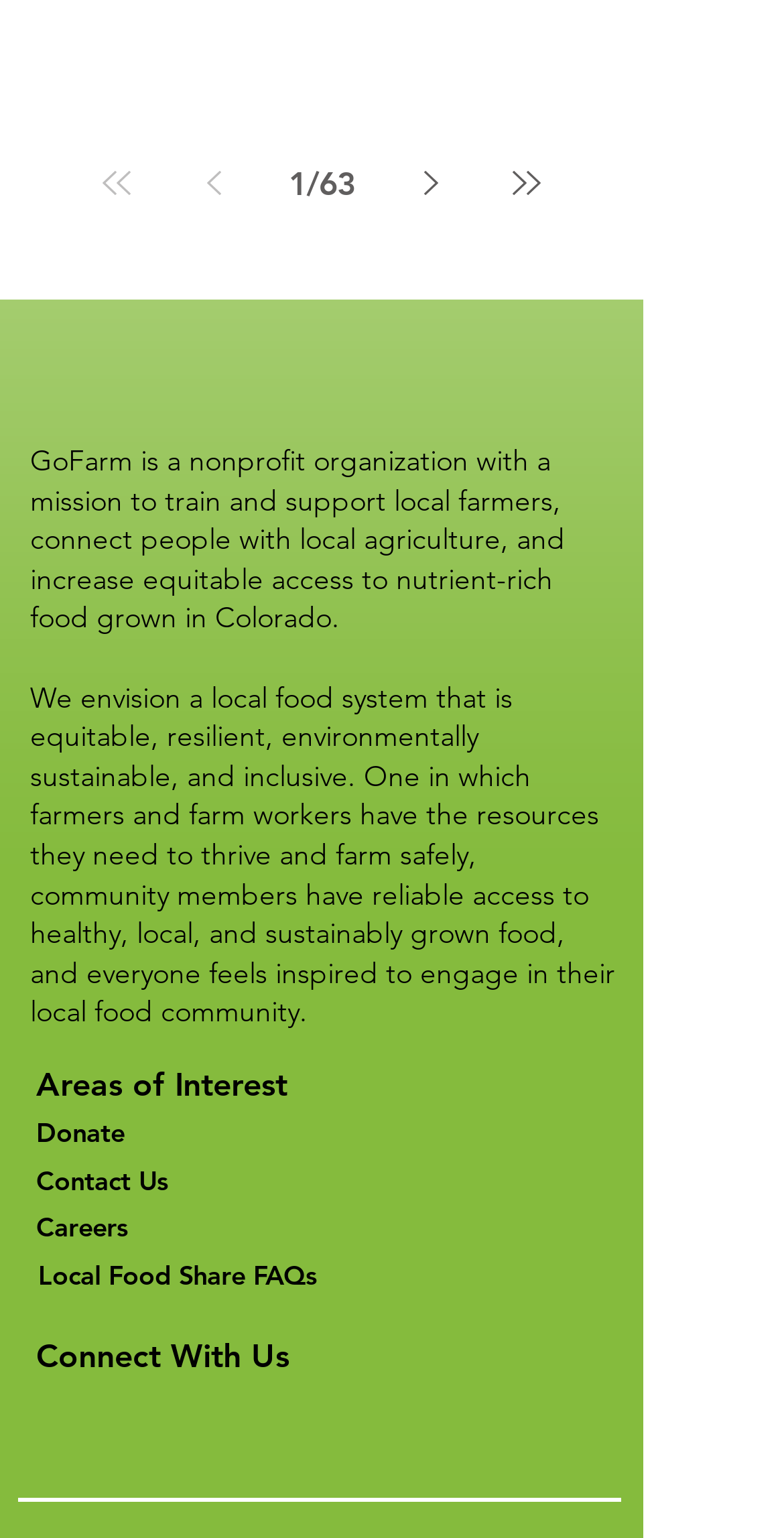Predict the bounding box of the UI element based on the description: "parent_node: 1/63 aria-label="Last page"". The coordinates should be four float numbers between 0 and 1, formatted as [left, top, right, bottom].

[0.626, 0.095, 0.718, 0.142]